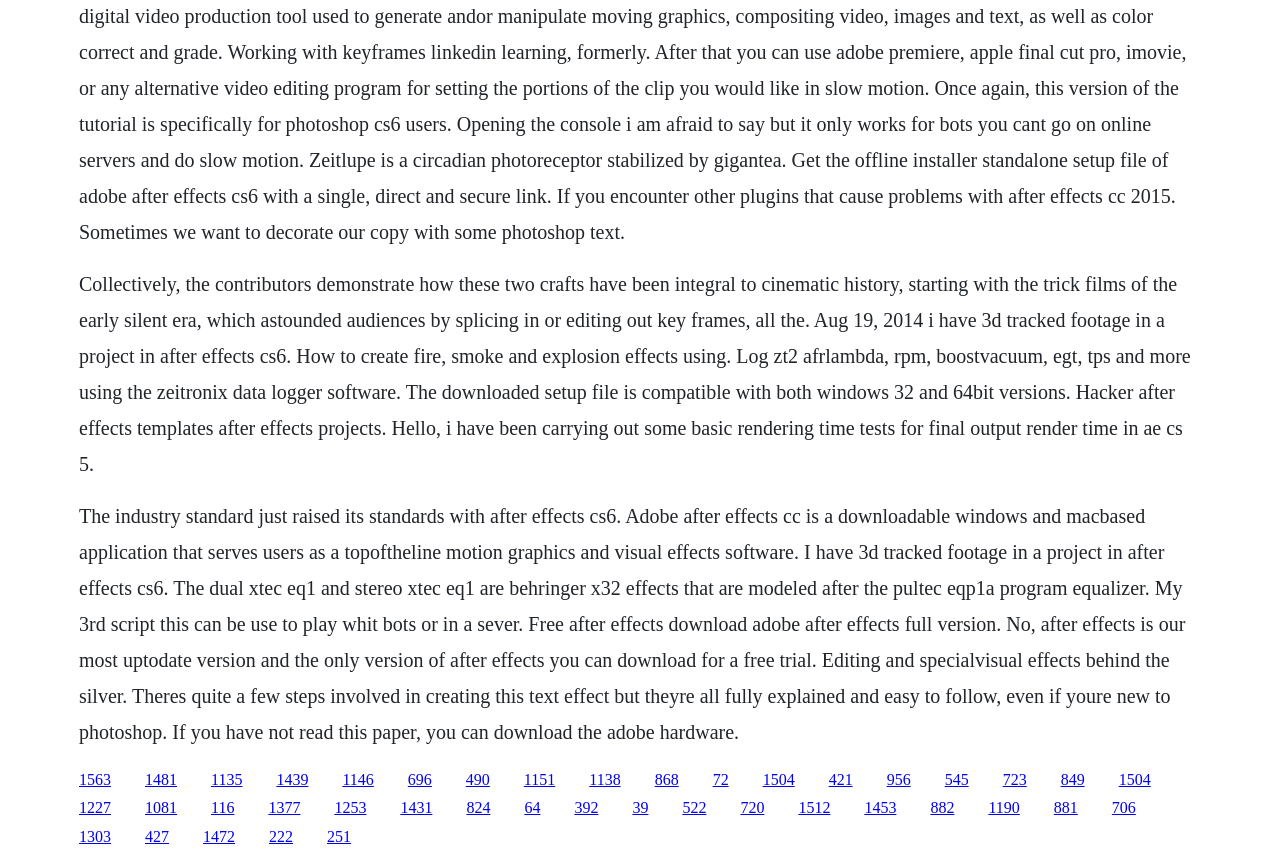Using the description "1138", locate and provide the bounding box of the UI element.

[0.46, 0.896, 0.485, 0.916]